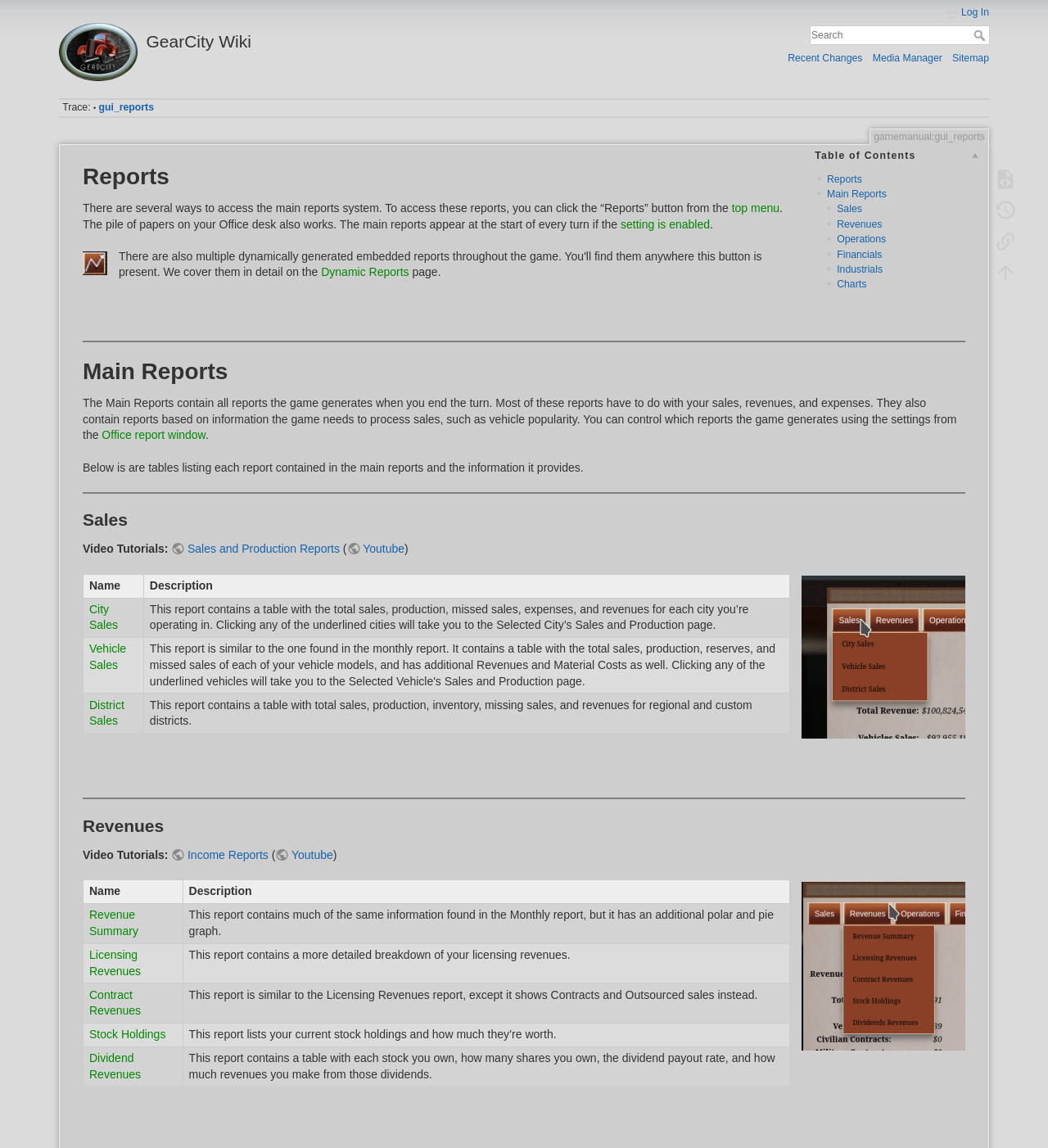Convey a detailed summary of the webpage, mentioning all key elements.

The webpage is a wiki page for GearCity, a game manual. At the top, there is a heading "GearCity Wiki" with a link to the wiki homepage. On the top right, there is a login link and a search bar with a search button. Below the search bar, there are several links to different sections of the wiki, including "Recent Changes", "Media Manager", and "Sitemap".

The main content of the page is divided into several sections. The first section is titled "Reports" and has a brief introduction to the reports system in the game. Below the introduction, there is a table of contents with links to different report types, including "Sales", "Revenues", "Operations", "Financials", "Industrials", and "Charts".

The "Reports" section is followed by a section titled "Main Reports", which explains how to access the main reports system in the game. There is a link to the "Dynamic Reports" page and a brief description of the main reports.

The next section is titled "Sales" and has a table with three rows, each describing a different sales report. The table has two columns, "Name" and "Description", and each row has a link to the corresponding report. The reports described are "City Sales", "Vehicle Sales", and "District Sales".

Below the "Sales" section, there is a horizontal separator, followed by a section titled "Revenues". This section has a brief introduction to the revenue reports and a table with one row, describing the "Revenue Summary" report. The table has the same two columns as the previous table, "Name" and "Description", and the row has a link to the report.

Throughout the page, there are several links to other wiki pages, including the "Office report window" and "Selected City's Sales and Production" pages. There are also links to video tutorials on YouTube.